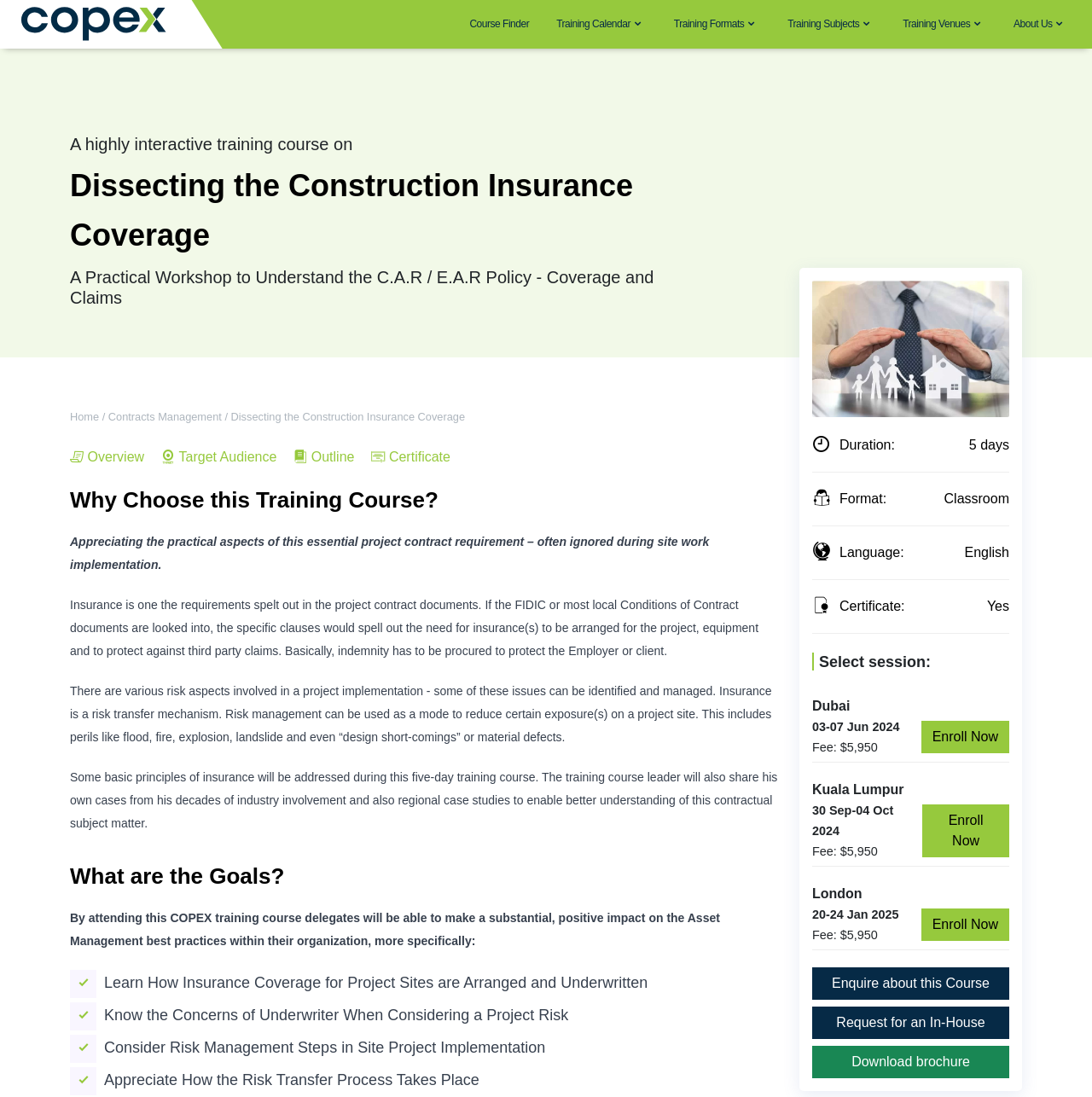How many sessions are available for the training course?
Based on the image content, provide your answer in one word or a short phrase.

3